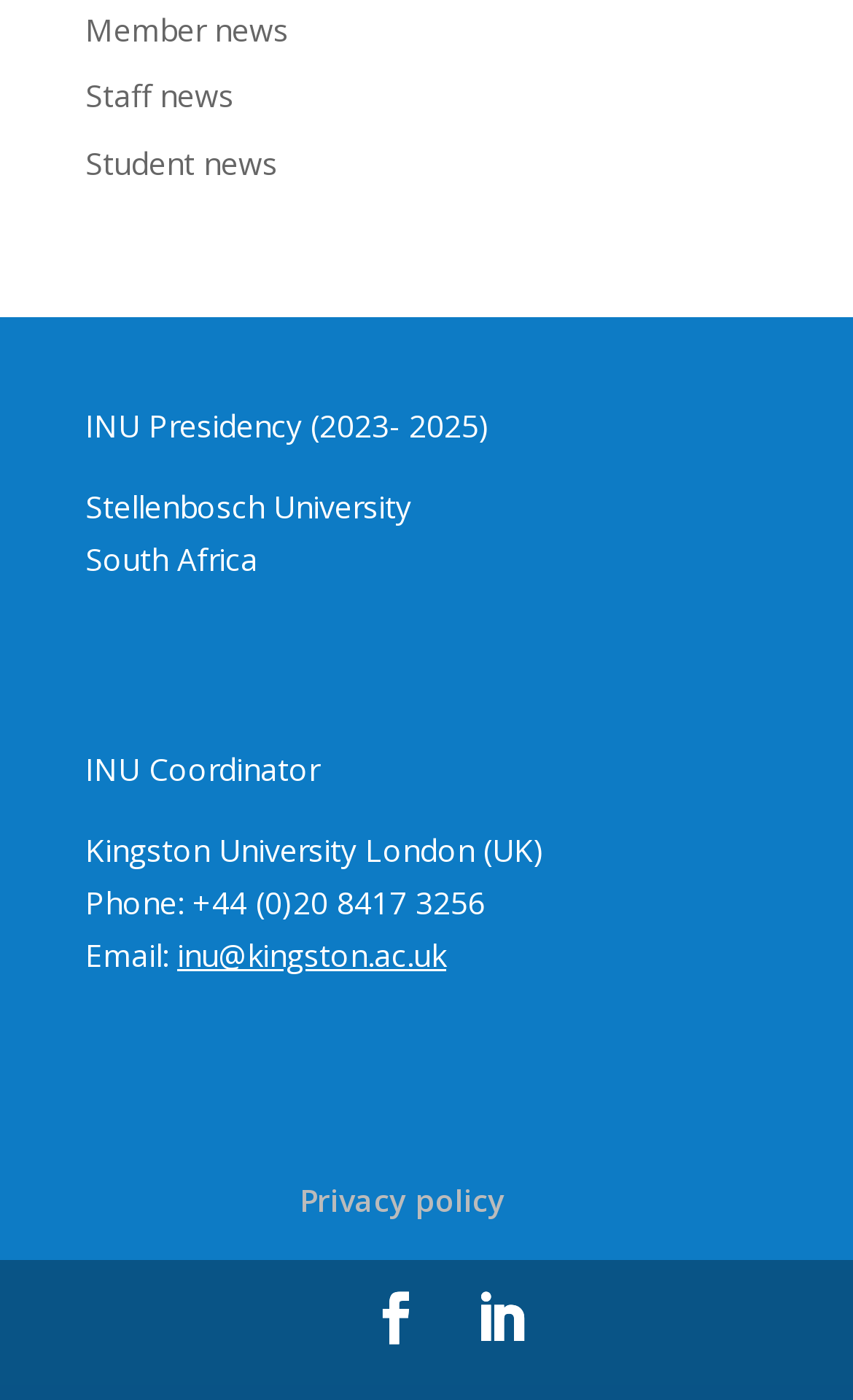Identify the bounding box coordinates for the UI element described as: "inu@kingston.ac.uk".

[0.208, 0.667, 0.523, 0.697]